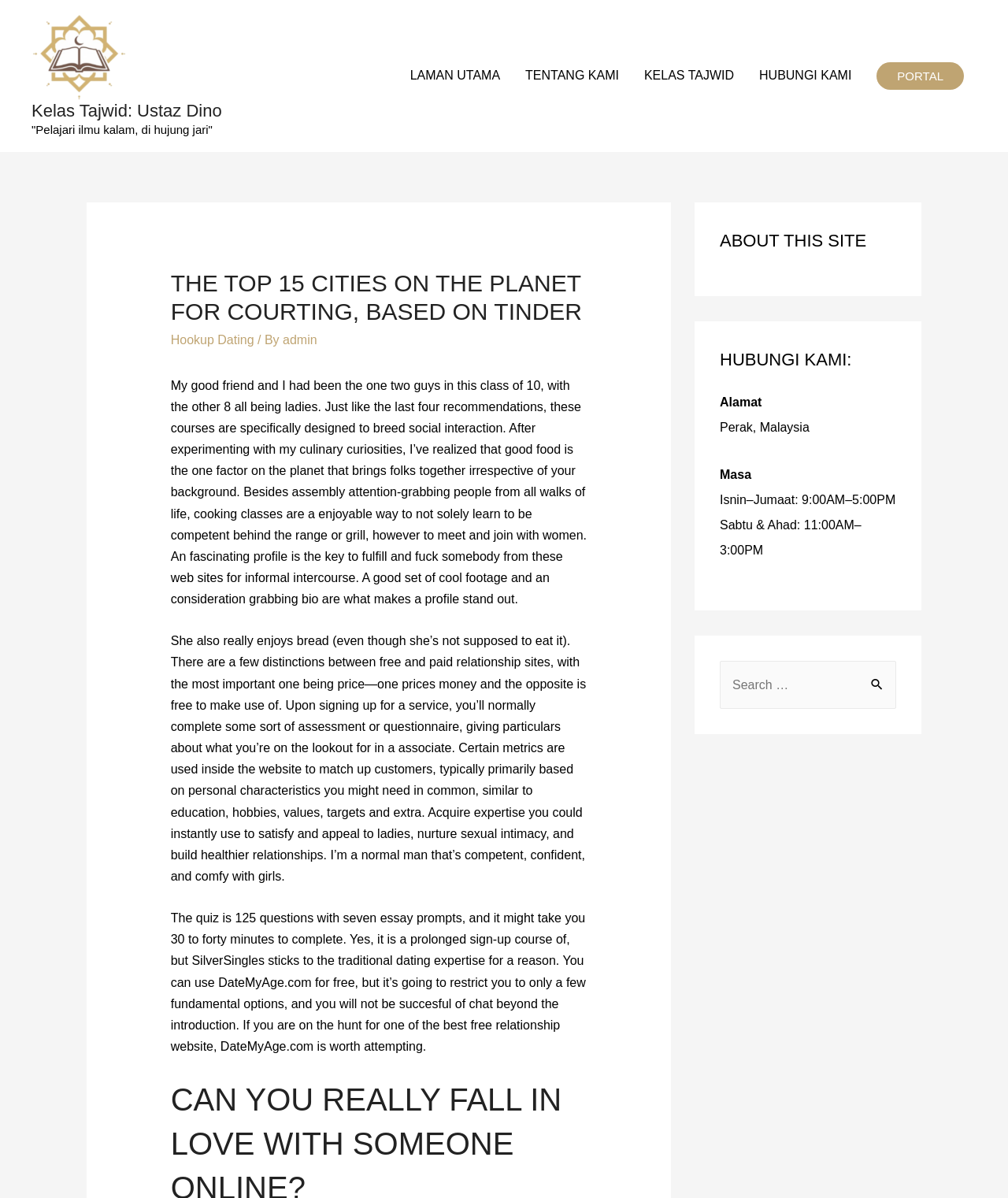Show me the bounding box coordinates of the clickable region to achieve the task as per the instruction: "Navigate to 'LAMAN UTAMA'".

[0.394, 0.042, 0.509, 0.084]